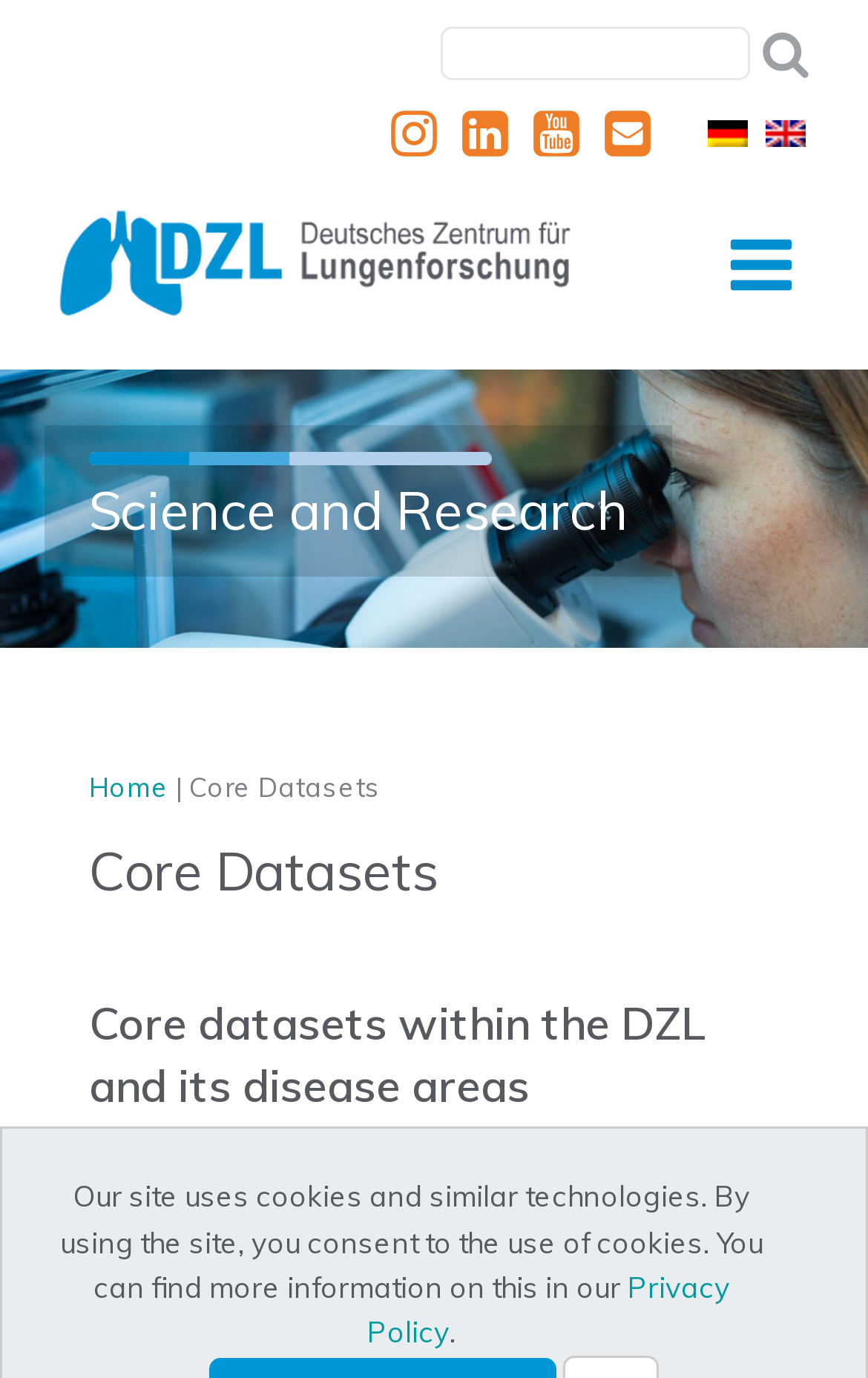What is the language of the webpage?
Answer the question based on the image using a single word or a brief phrase.

German or English